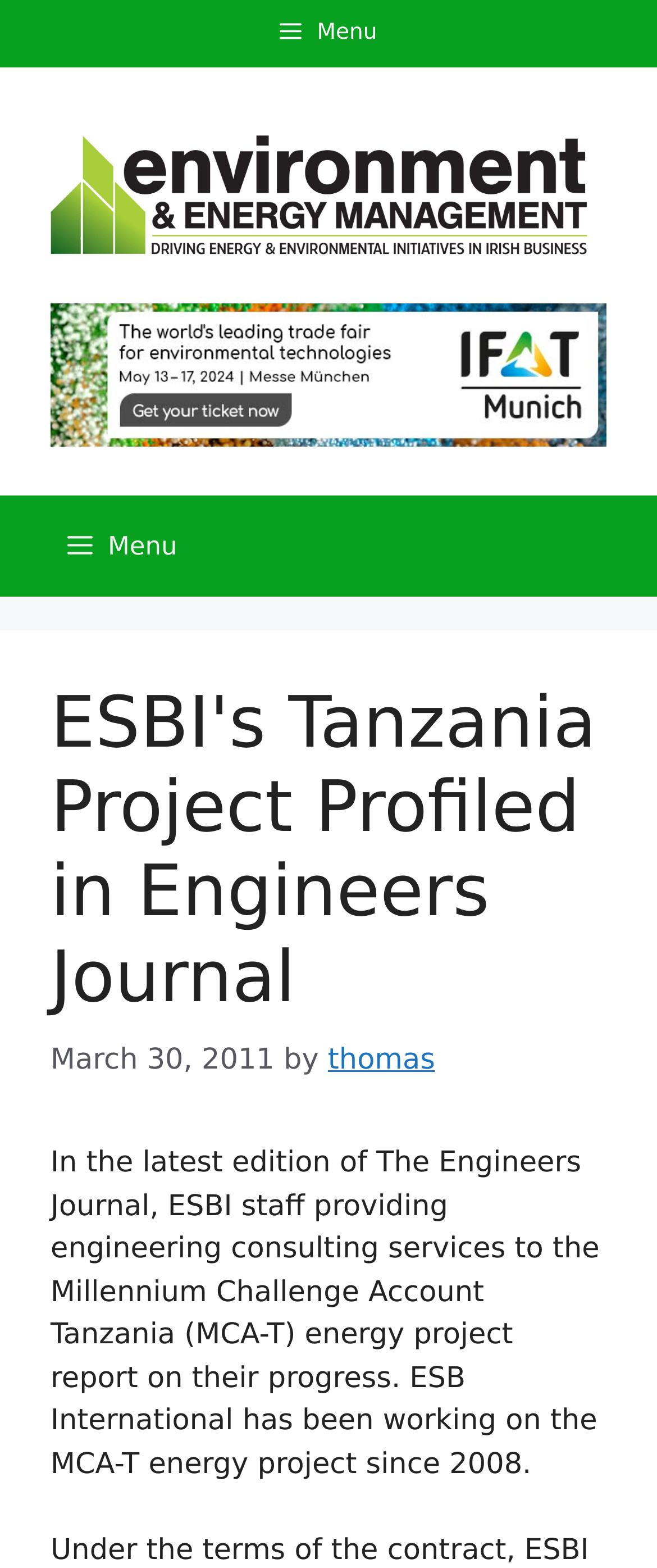Extract the main title from the webpage.

ESBI's Tanzania Project Profiled in Engineers Journal